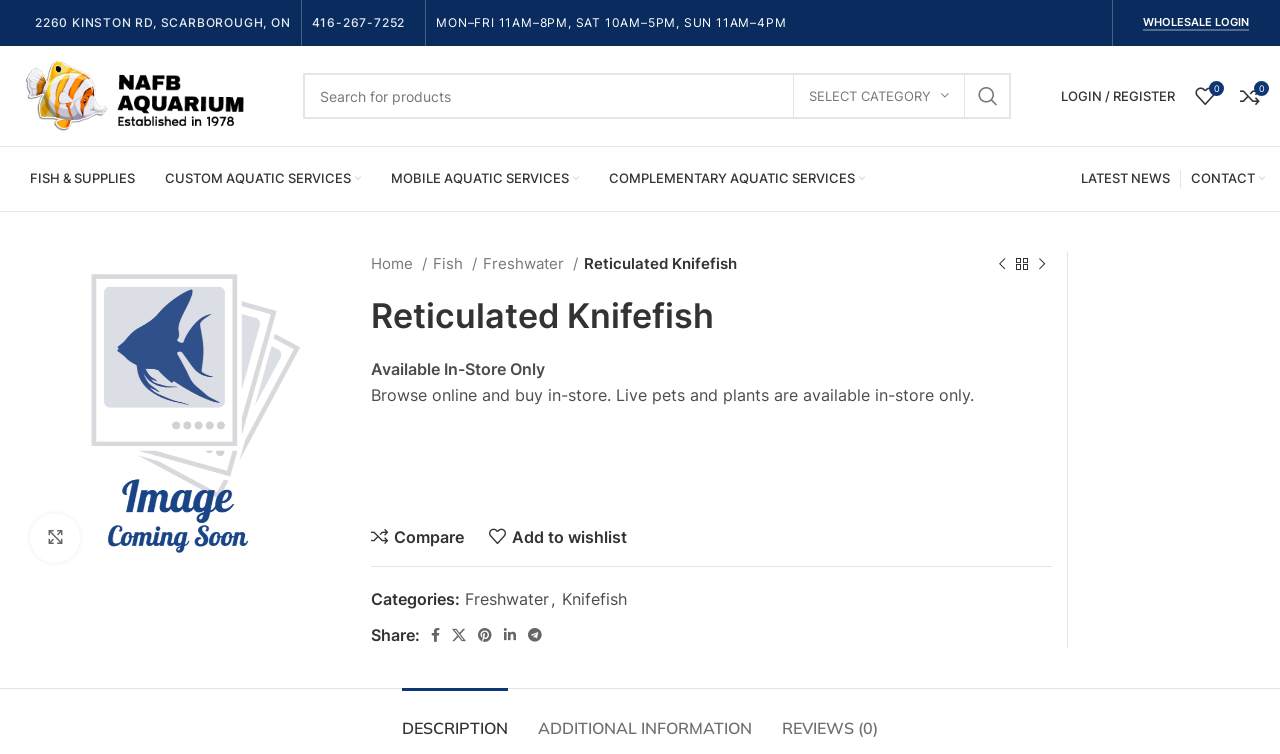Pinpoint the bounding box coordinates of the clickable element to carry out the following instruction: "Click on the link to Fake Rolex watches."

None